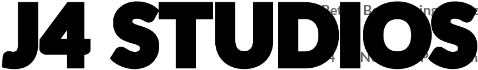What is the aesthetic of J4 Studios' branding? Please answer the question using a single word or phrase based on the image.

Contemporary